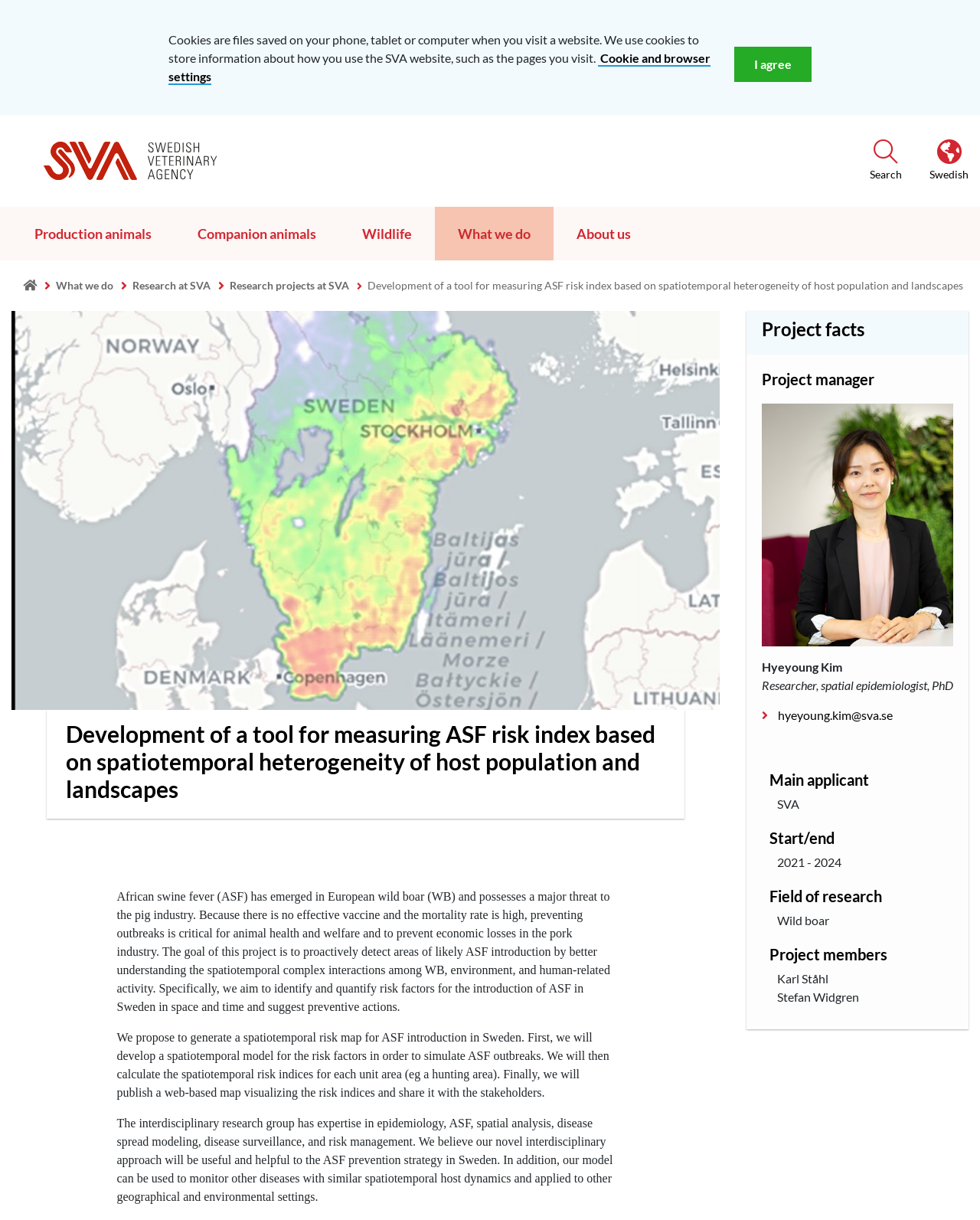Locate the bounding box of the UI element based on this description: "parent_node: Search aria-label="Search" name="searchTerm" placeholder="Search"". Provide four float numbers between 0 and 1 as [left, top, right, bottom].

[0.211, 0.182, 0.656, 0.213]